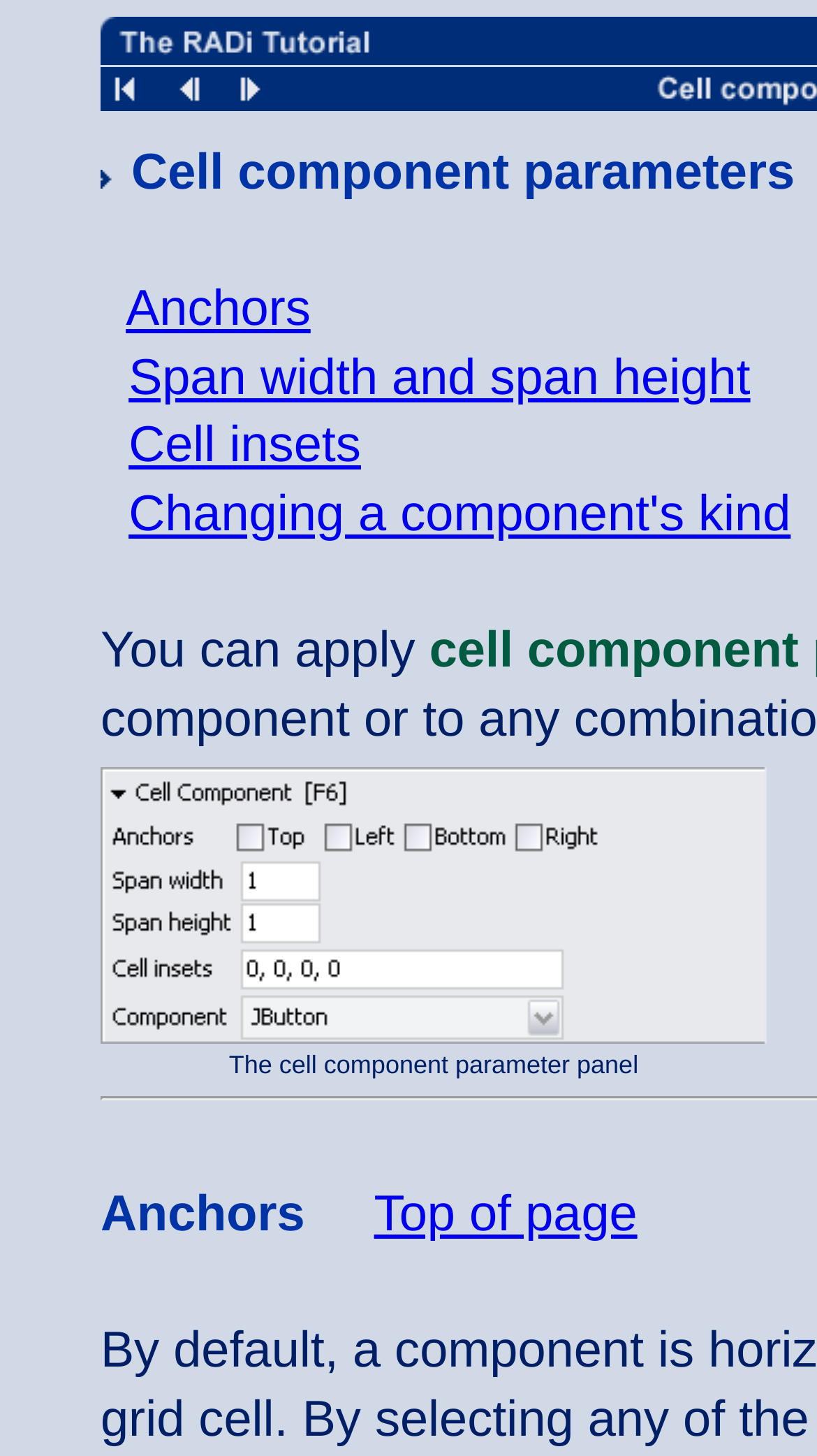Provide the bounding box coordinates in the format (top-left x, top-left y, bottom-right x, bottom-right y). All values are floating point numbers between 0 and 1. Determine the bounding box coordinate of the UI element described as: Anchors

[0.154, 0.193, 0.38, 0.232]